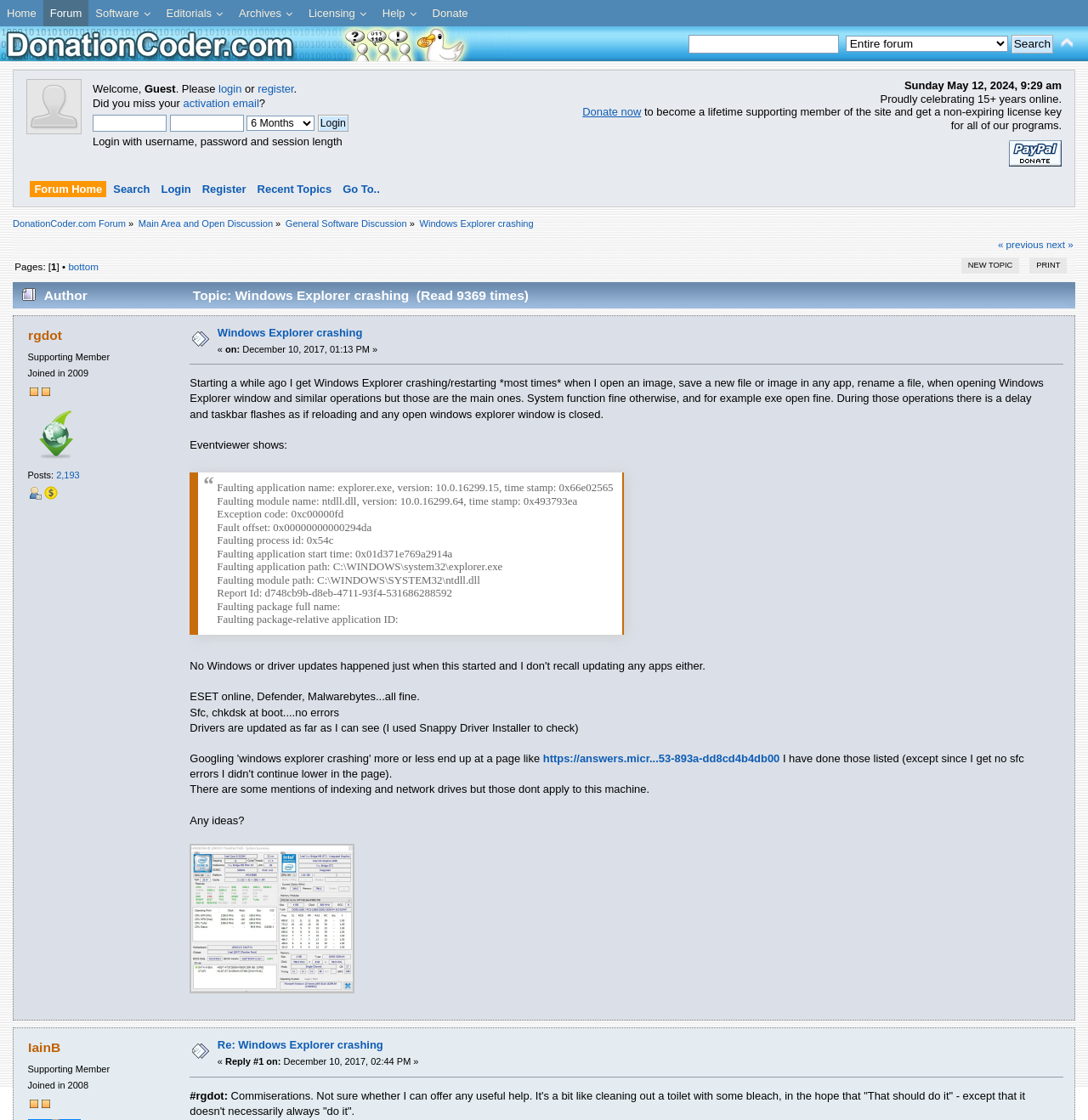Determine the bounding box coordinates of the element's region needed to click to follow the instruction: "Create a new topic". Provide these coordinates as four float numbers between 0 and 1, formatted as [left, top, right, bottom].

[0.883, 0.23, 0.937, 0.244]